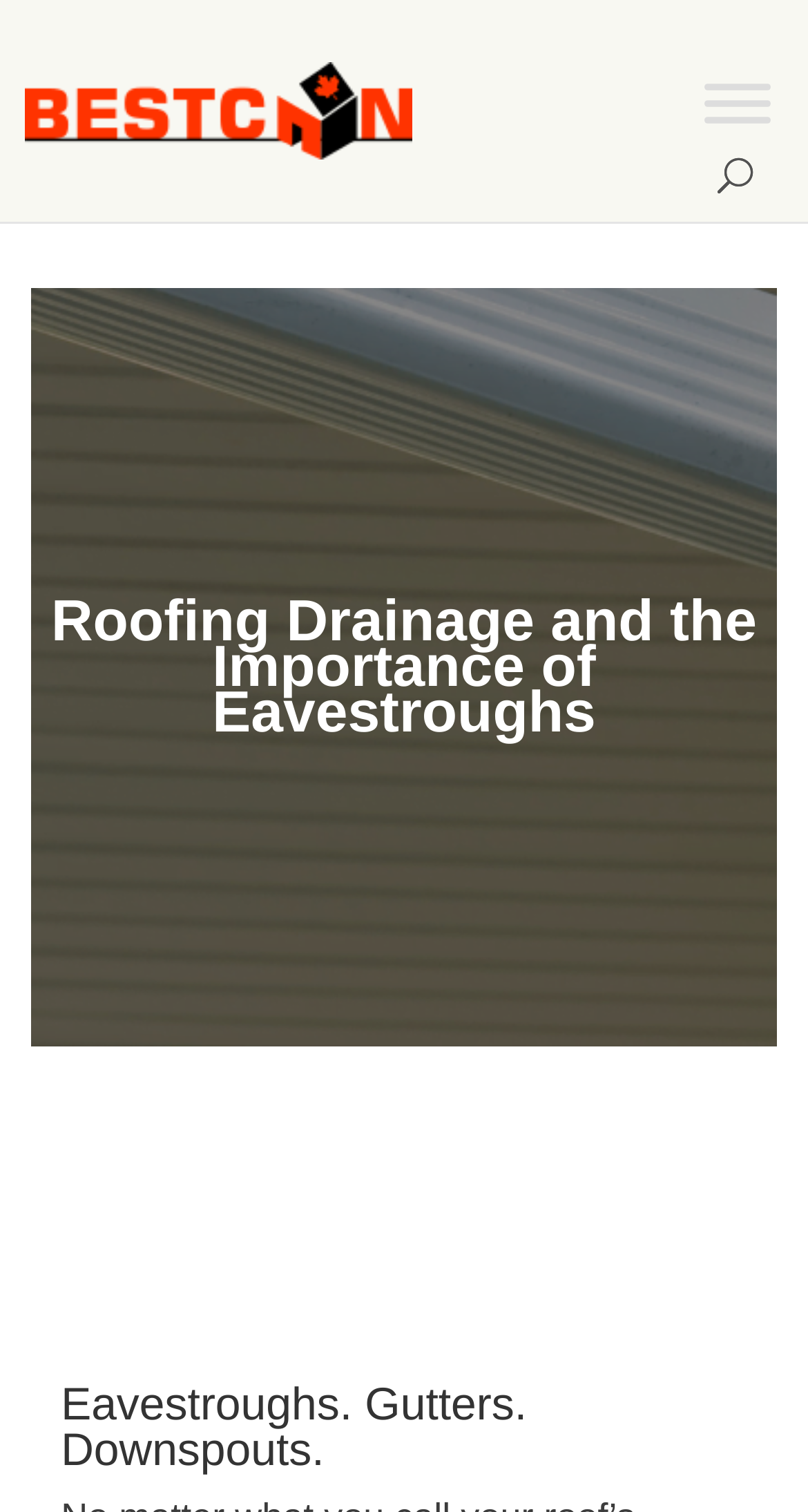From the webpage screenshot, predict the bounding box coordinates (top-left x, top-left y, bottom-right x, bottom-right y) for the UI element described here: name="s" placeholder="Search …" title="Search for:"

[0.074, 0.179, 0.903, 0.182]